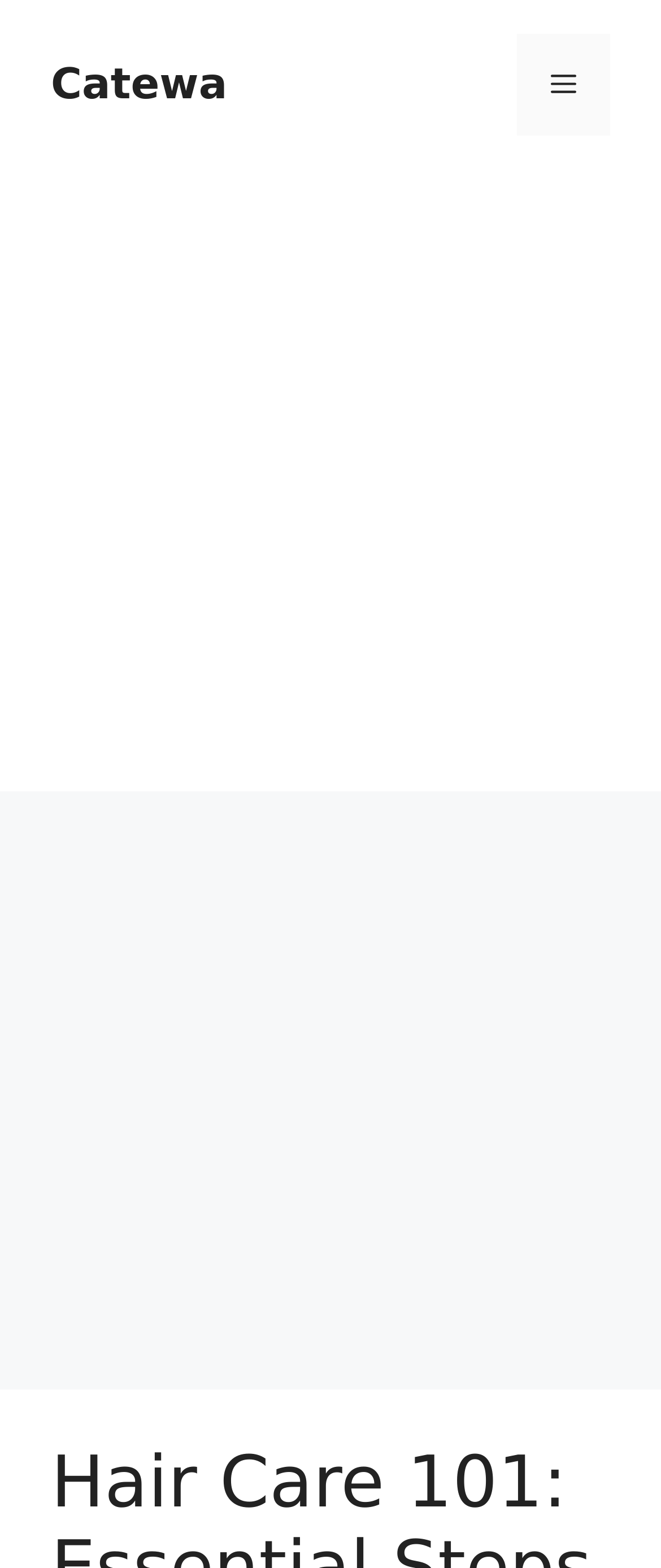Elaborate on the webpage's design and content in a detailed caption.

The webpage is about hair care, specifically providing essential steps for a flawless hair care routine. At the top of the page, there is a banner that spans the entire width, containing a link to the website "Catewa" on the left side and a mobile toggle button on the right side. The mobile toggle button is labeled as "Menu" and is not expanded.

Below the banner, there are two advertisements, one above the other, each taking up the full width of the page. These advertisements are displayed within iframes.